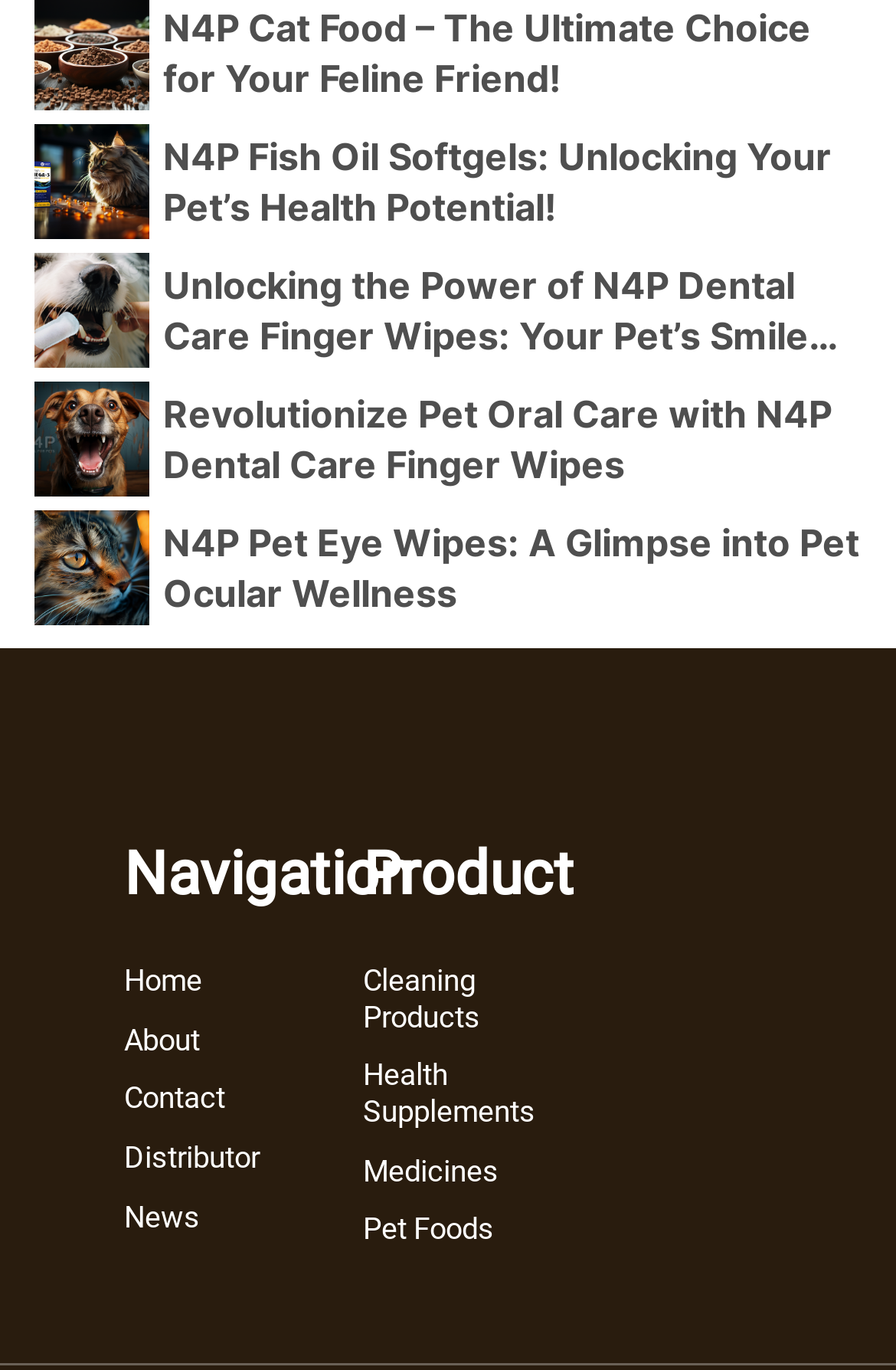Please determine the bounding box coordinates of the section I need to click to accomplish this instruction: "View Health Supplements products".

[0.405, 0.773, 0.595, 0.825]